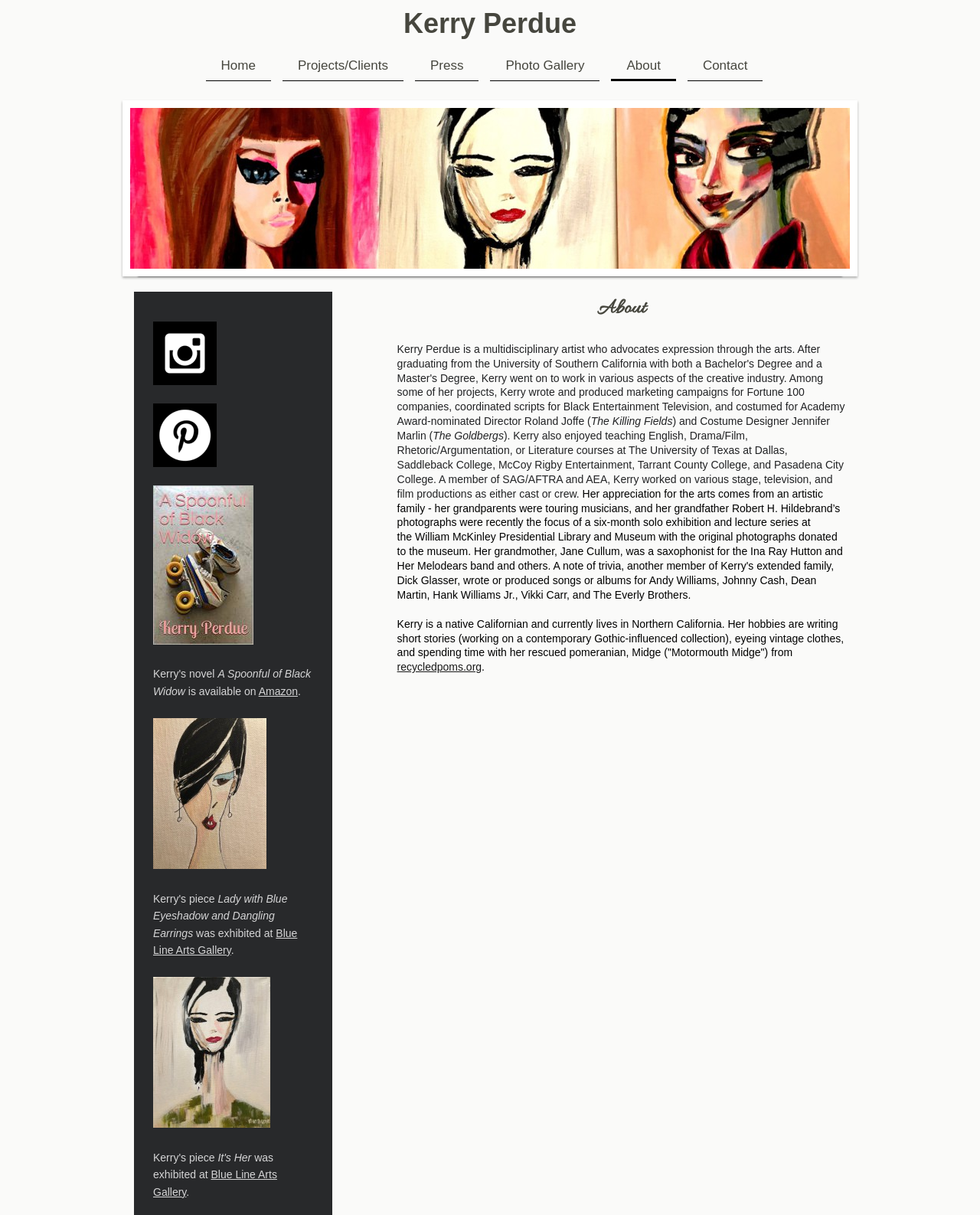Determine the bounding box coordinates of the UI element that matches the following description: "Photo Gallery". The coordinates should be four float numbers between 0 and 1 in the format [left, top, right, bottom].

[0.5, 0.042, 0.612, 0.067]